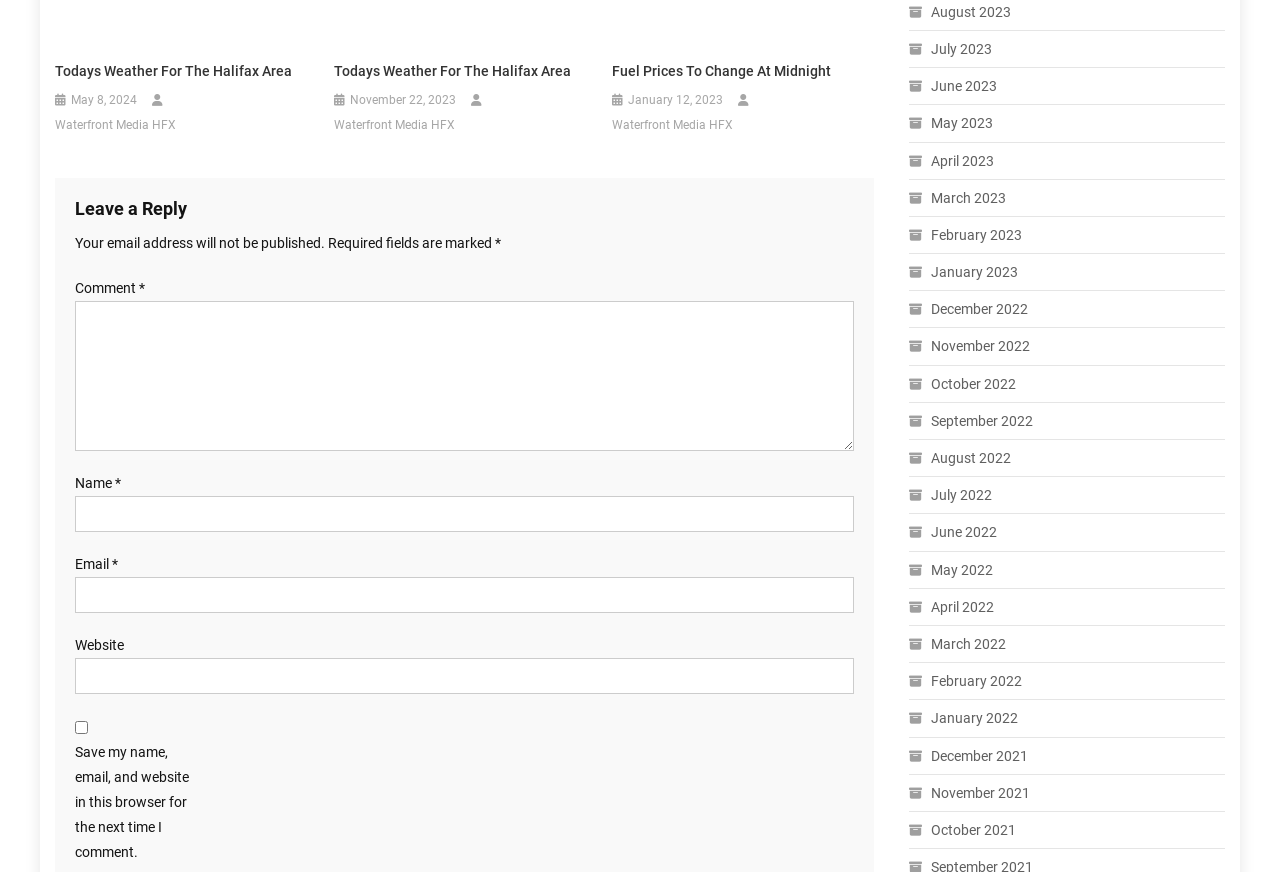Could you highlight the region that needs to be clicked to execute the instruction: "View archives for July 2023"?

[0.71, 0.041, 0.775, 0.071]